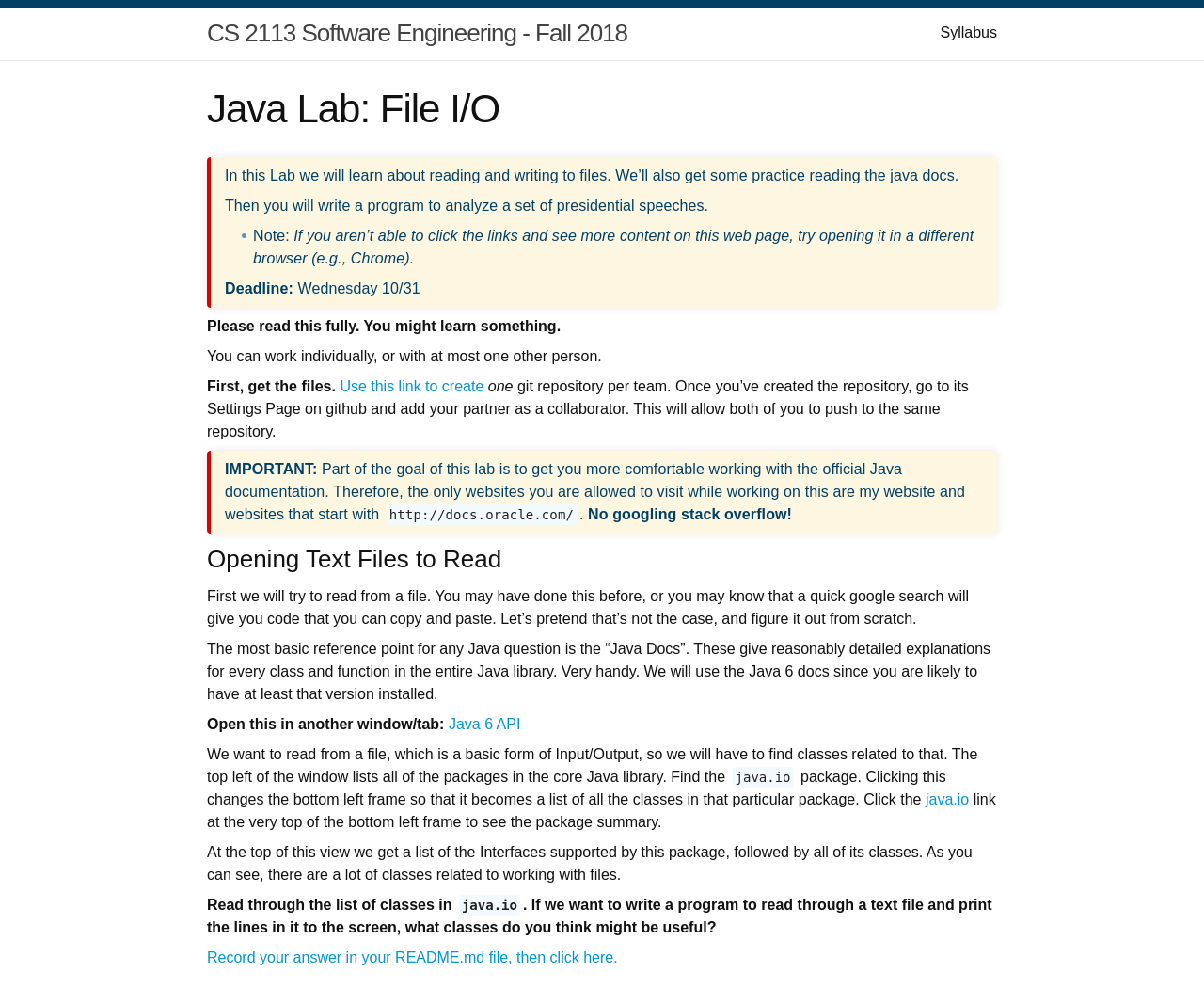What is the topic of this lab?
Based on the screenshot, give a detailed explanation to answer the question.

The topic of this lab is File I/O, which is indicated by the heading 'Java Lab: File I/O' at the top of the webpage.